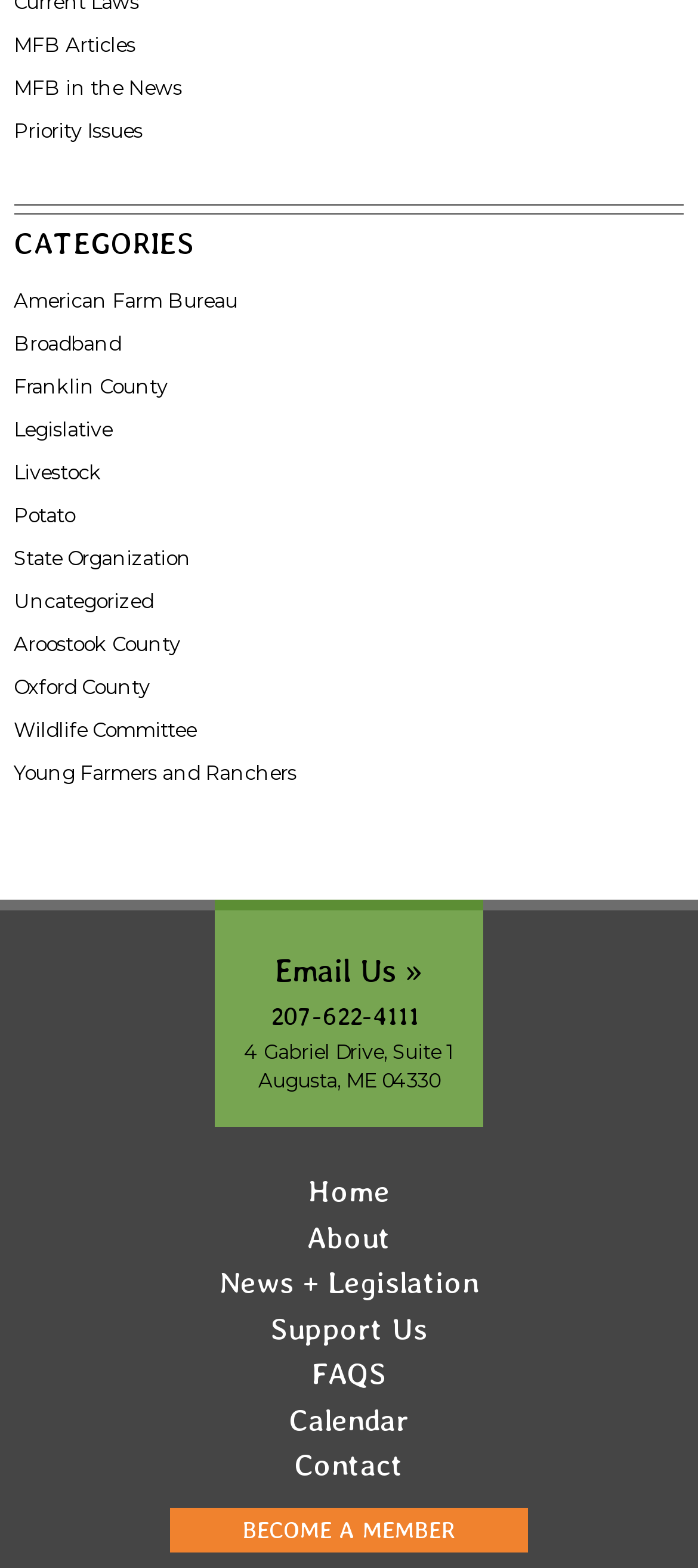Could you indicate the bounding box coordinates of the region to click in order to complete this instruction: "Click on 'God's Character'".

None